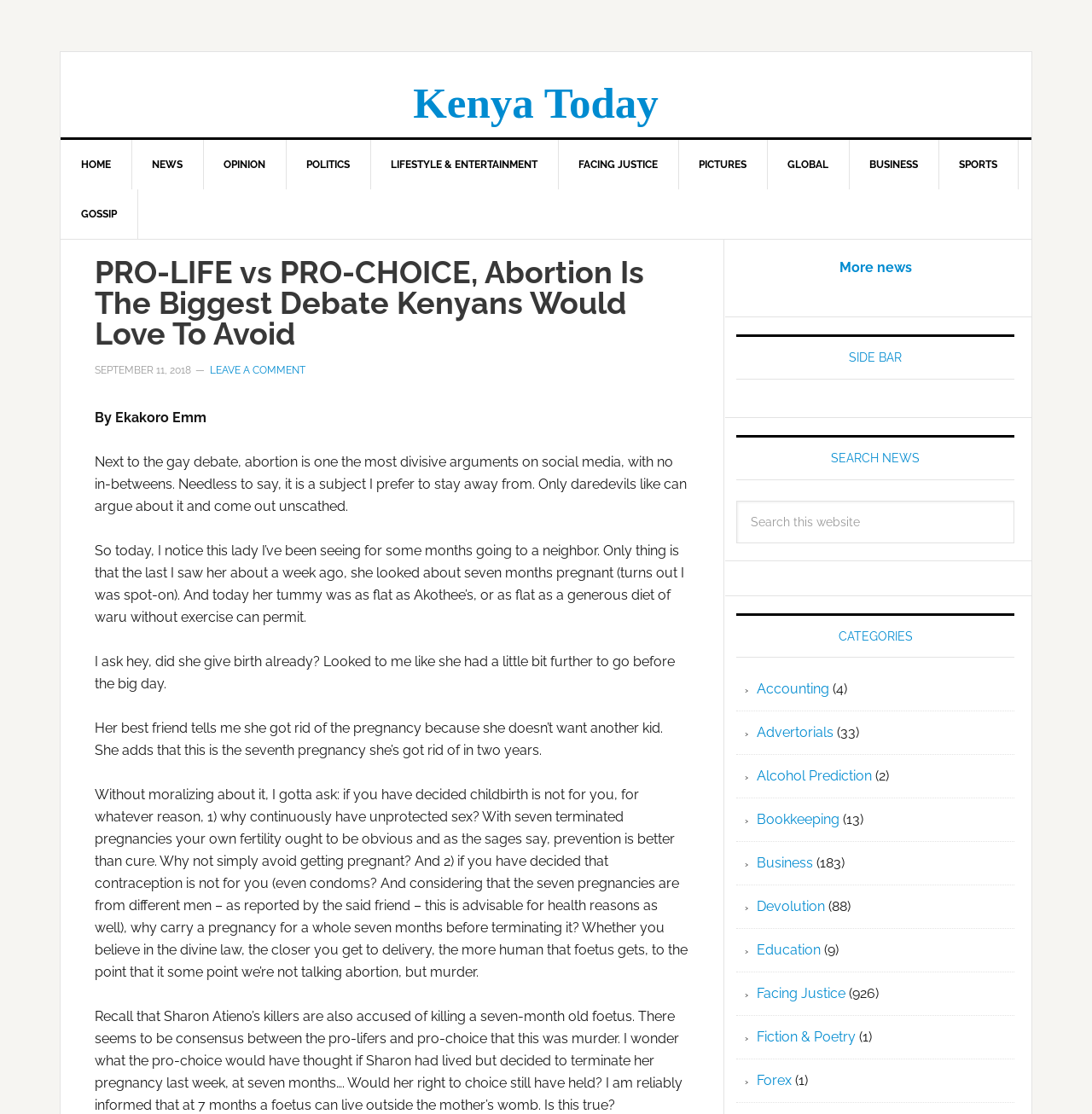Find the bounding box coordinates for the UI element that matches this description: "Lifestyle & entertainment".

[0.339, 0.126, 0.512, 0.17]